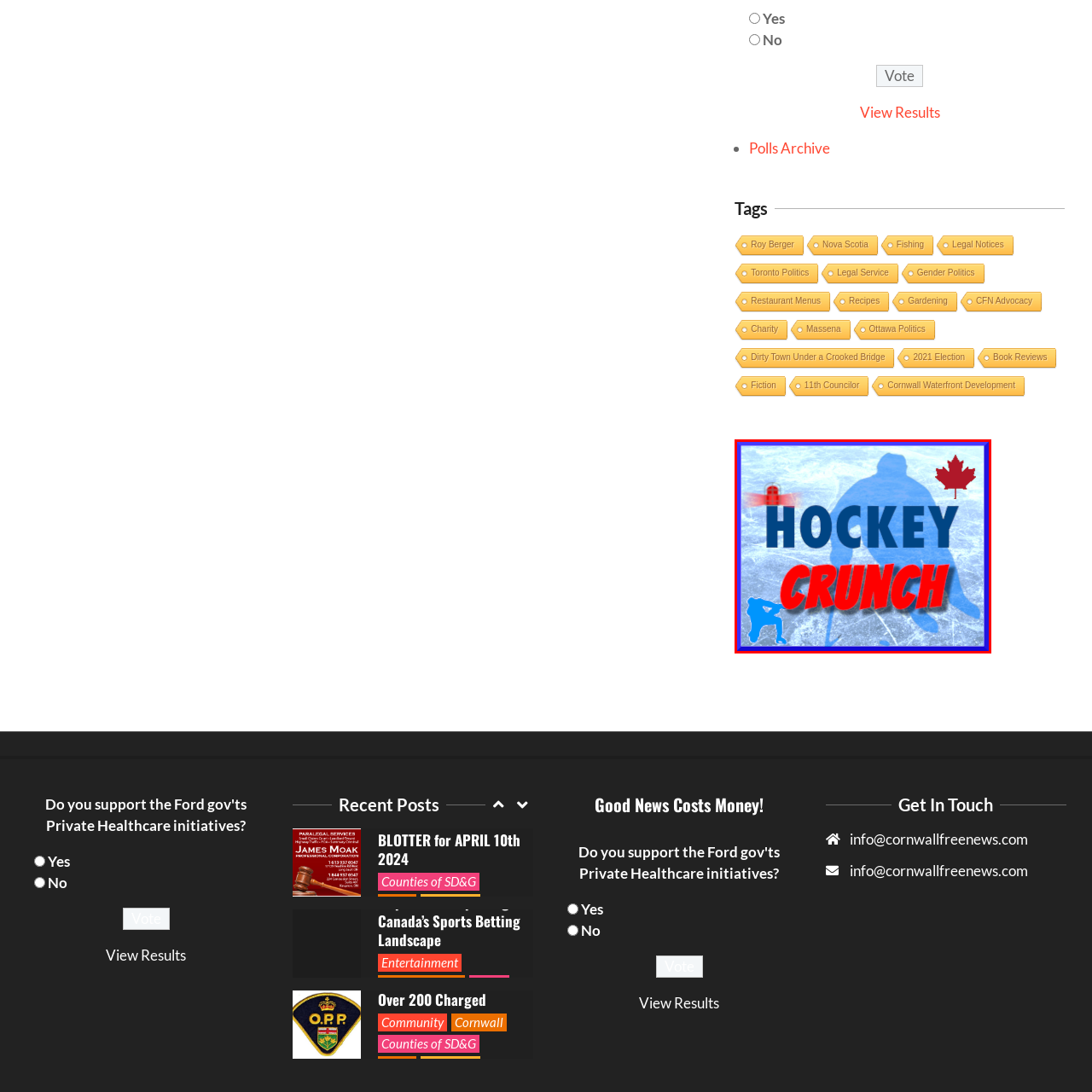What is illustrated in the corners of the image? Please look at the image within the red bounding box and provide a one-word or short-phrase answer based on what you see.

Canadian flag and hockey goalpost